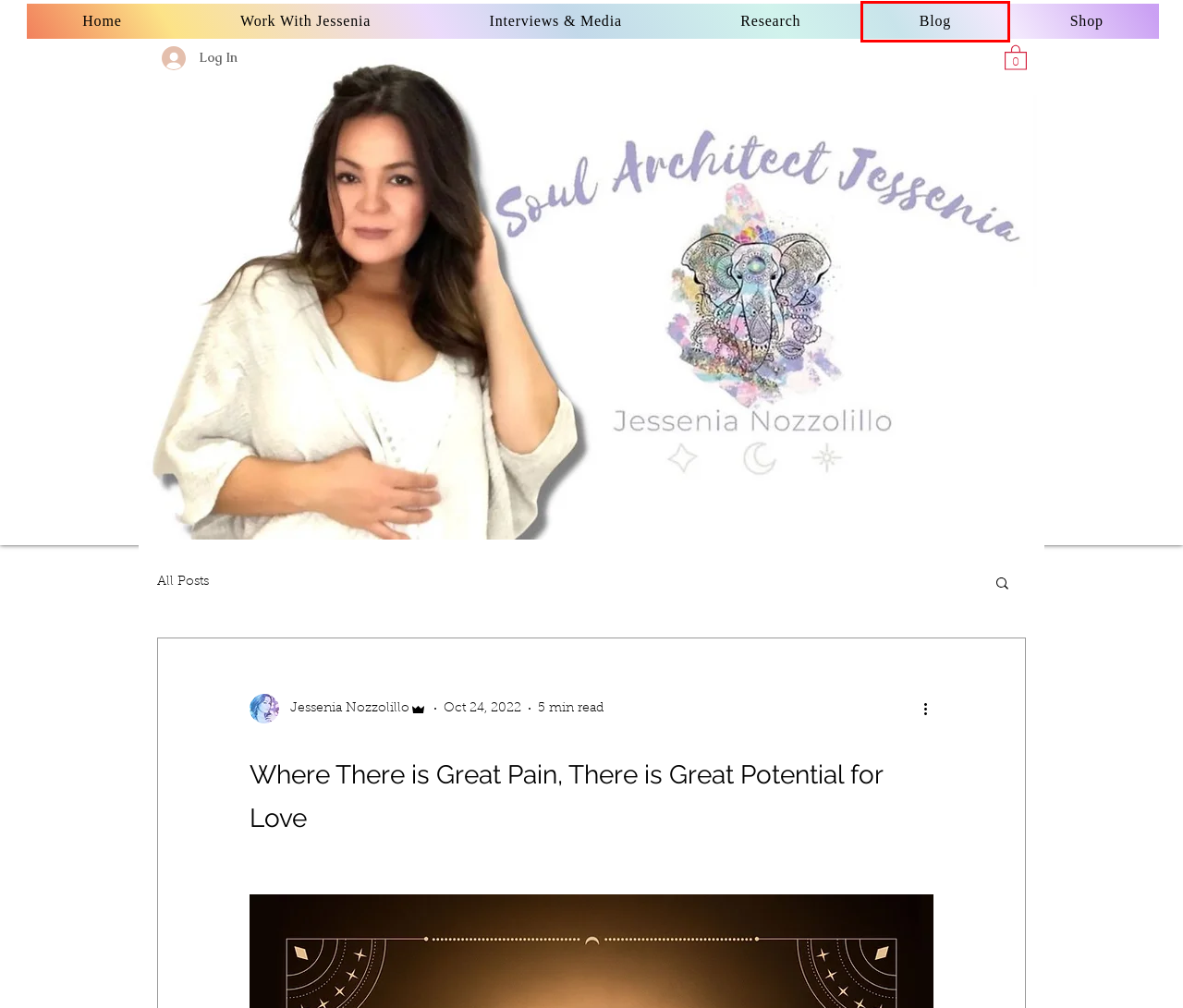Inspect the provided webpage screenshot, concentrating on the element within the red bounding box. Select the description that best represents the new webpage after you click the highlighted element. Here are the candidates:
A. Home | Soul Architect
B. Numerology
C. Shop | Soul Architect
D. Cart Page | Soul Architect
E. Research | Soul Architect
F. Work With Jessenia | Soul Architect
G. Blog | Soul Architect
H. Interviews & Media | Soul Architect

G